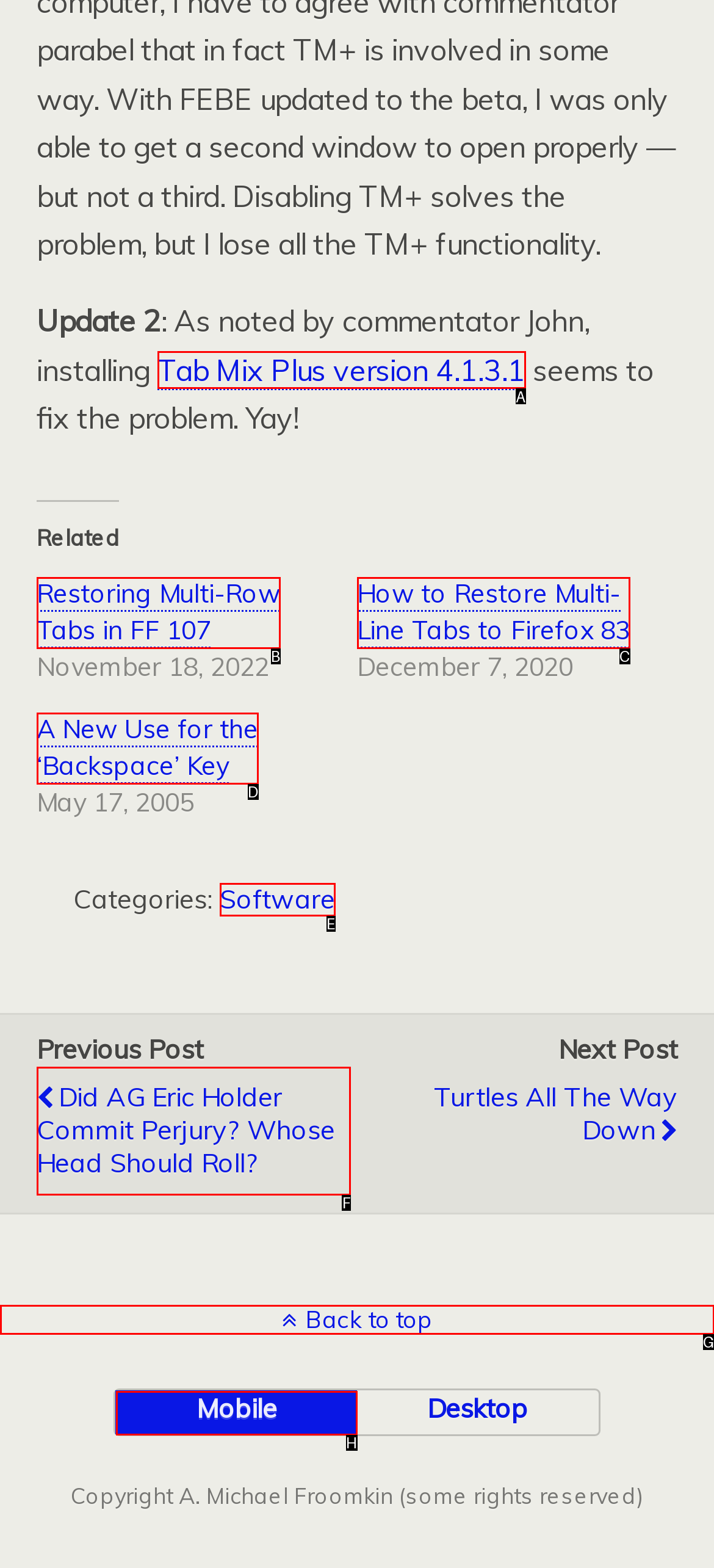Identify the correct UI element to click on to achieve the task: Click on 'Tab Mix Plus version 4.1.3.1'. Provide the letter of the appropriate element directly from the available choices.

A